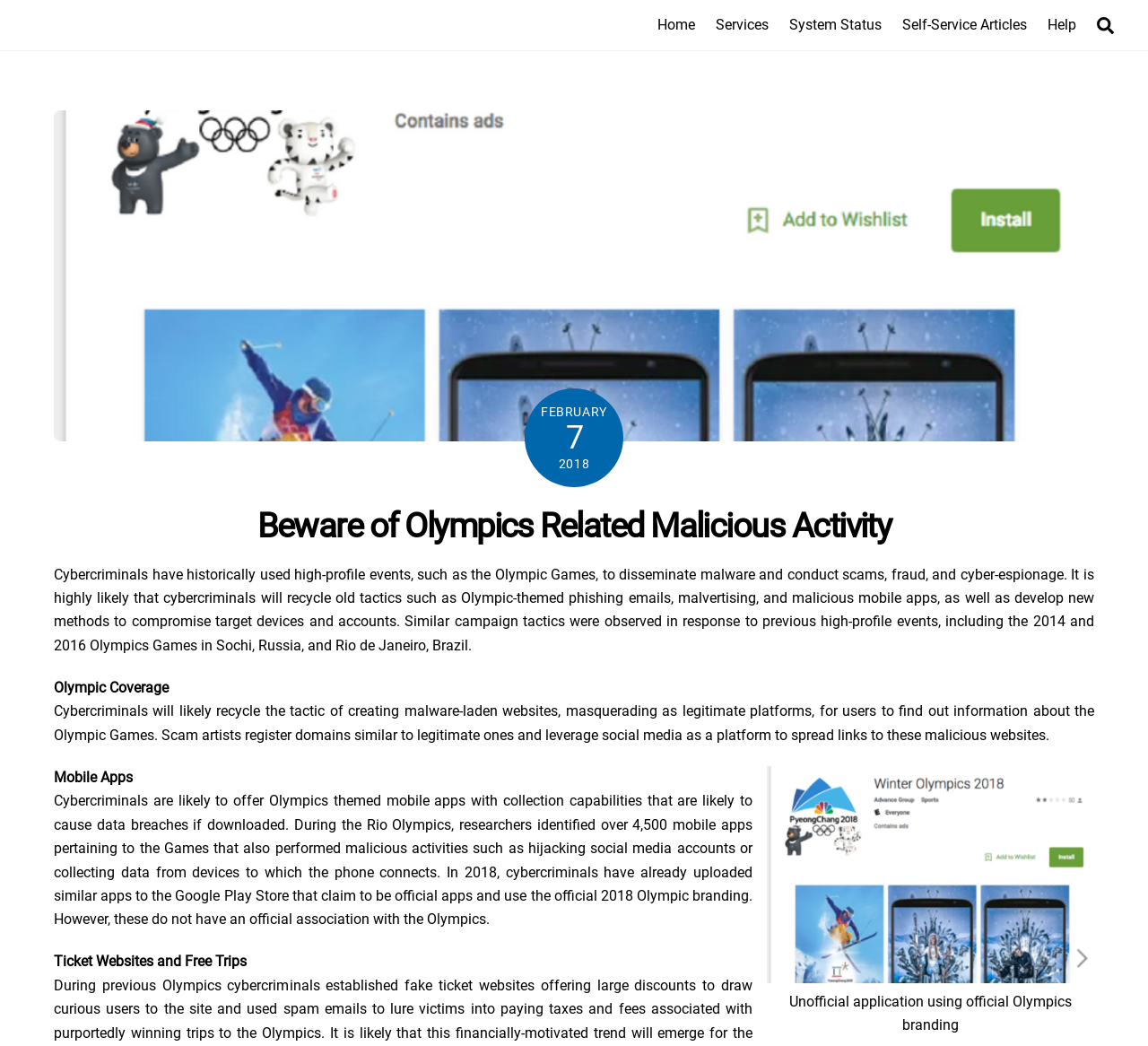What is the purpose of unofficial applications using official Olympics branding?
Provide a detailed and extensive answer to the question.

The webpage explains that unofficial applications using official Olympics branding are used for malicious activities, such as hijacking social media accounts or collecting data from devices.